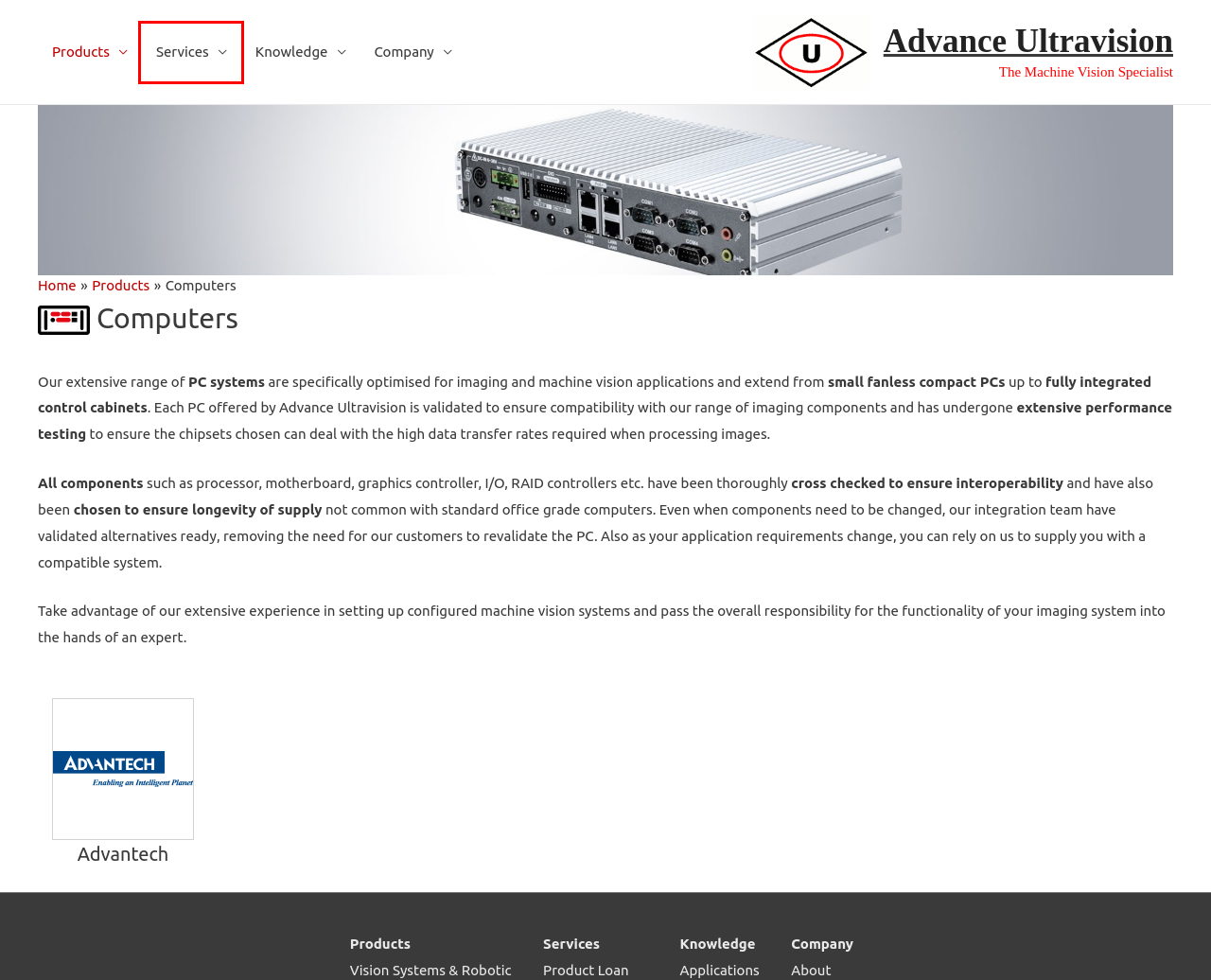Given a screenshot of a webpage with a red bounding box, please pick the webpage description that best fits the new webpage after clicking the element inside the bounding box. Here are the candidates:
A. Products – Advance Ultravision
B. Advance Ultravision – The Machine Vision Specialist
C. Advantech – Advance Ultravision
D. Applications – Advance Ultravision
E. Product Loan – Advance Ultravision
F. About – Advance Ultravision
G. Services – Advance Ultravision
H. Knowledge – Advance Ultravision

G